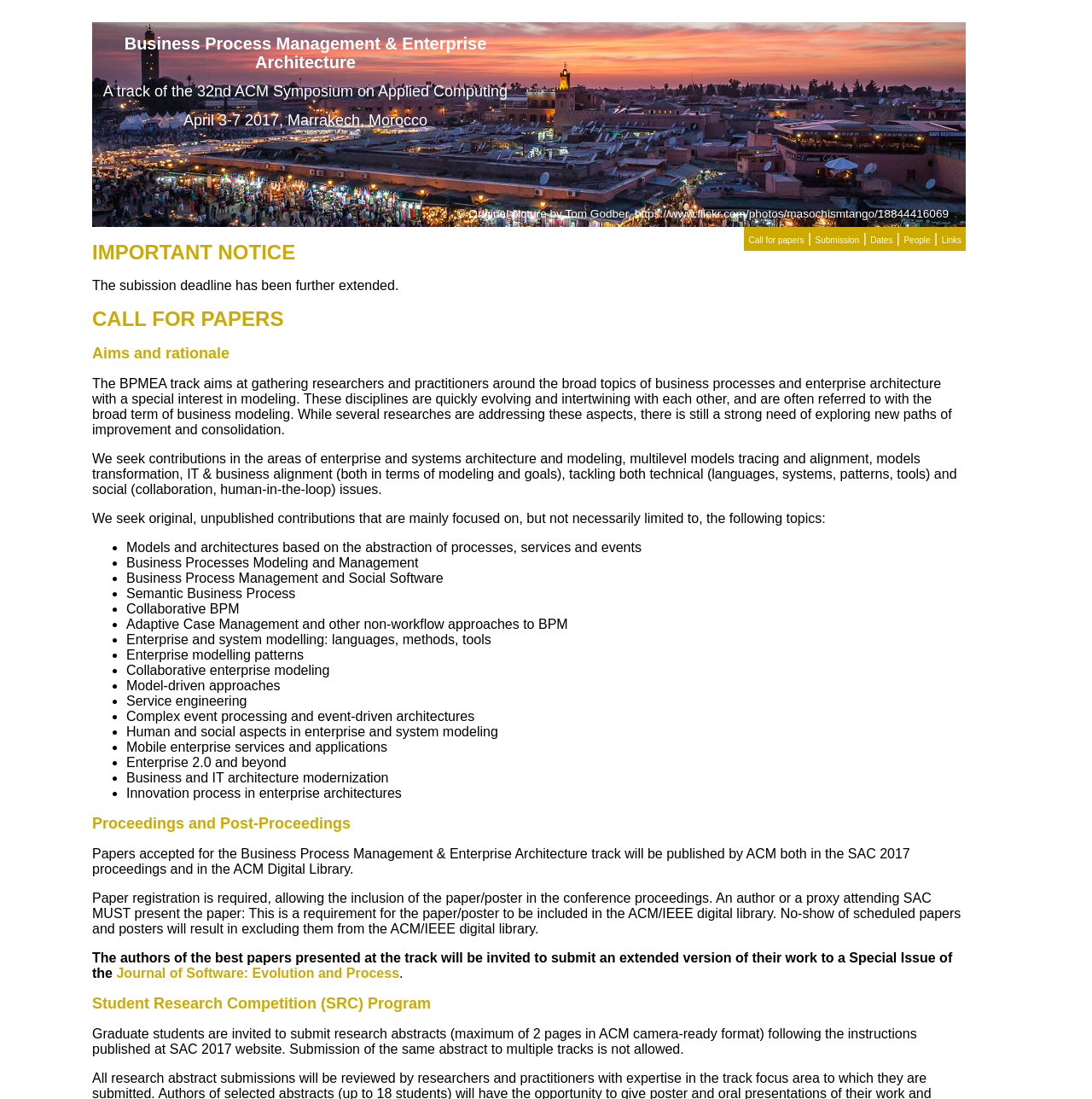Generate an in-depth caption that captures all aspects of the webpage.

This webpage is about the Business Process Management & Enterprise Architecture track at the 32nd ACM Symposium on Applied Computing (SAC 2017) in Marrakech, Morocco. At the top of the page, there is an image of Marrakech, accompanied by a brief description of the event. Below the image, there are several links to important pages, including "Call for papers", "Submission", "Dates", "People", and "Links".

The main content of the page is divided into several sections. The first section is an "IMPORTANT NOTICE" about the submission deadline extension. This is followed by a "CALL FOR PAPERS" section, which outlines the aims and rationale of the track, including the topics of interest and the types of contributions sought.

The next section lists the topics of interest in bullet points, including models and architectures, business process modeling and management, semantic business process, and more. Each topic is marked with a bullet point and is accompanied by a brief description.

Further down the page, there are sections on "Proceedings and Post-Proceedings", which explains how accepted papers will be published, and "Student Research Competition (SRC) Program", which invites graduate students to submit research abstracts.

Throughout the page, there are several headings and subheadings that help to organize the content and make it easier to read. The text is dense and informative, suggesting that the page is intended for researchers and academics in the field of business process management and enterprise architecture.